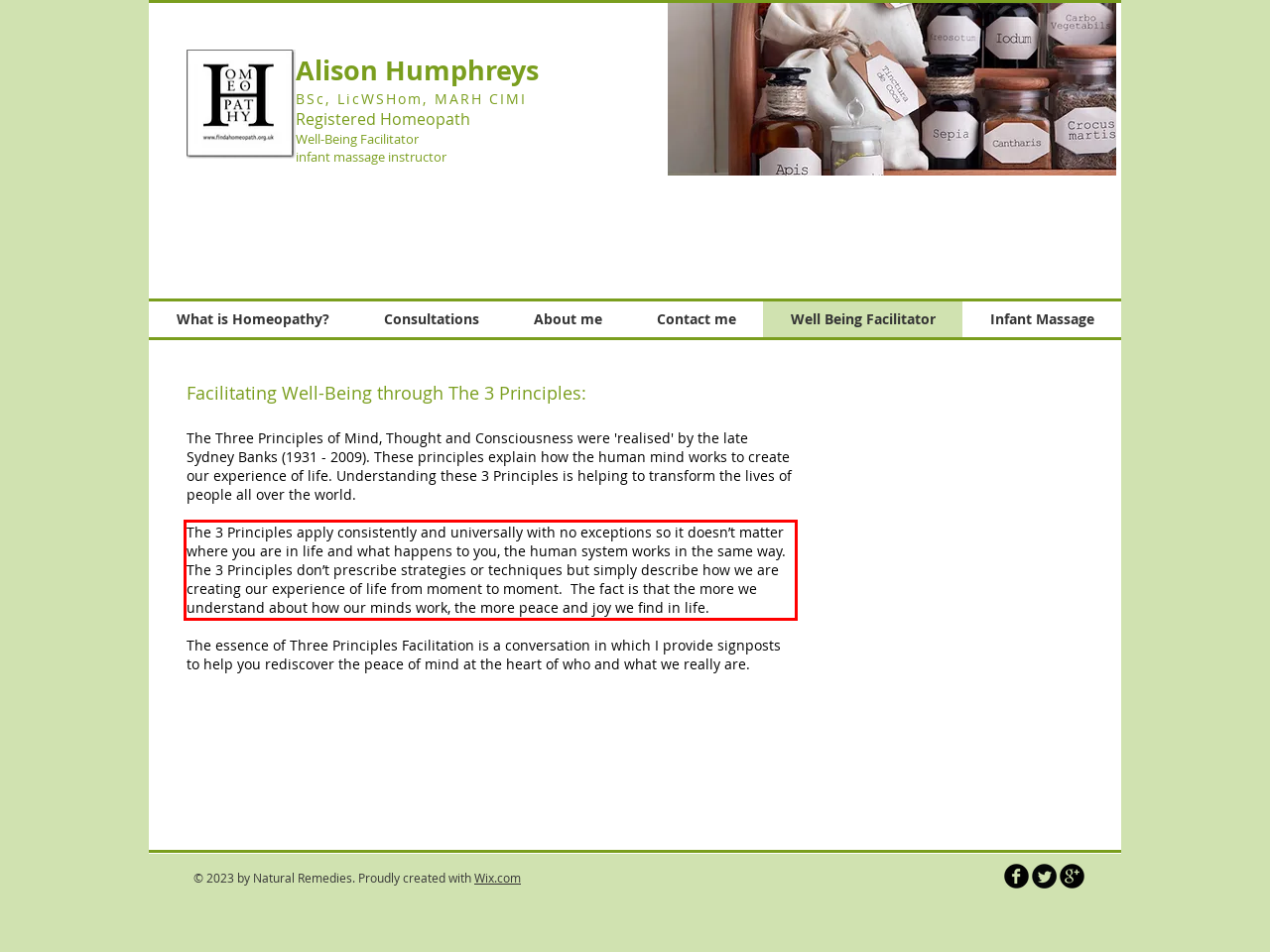Please examine the webpage screenshot and extract the text within the red bounding box using OCR.

The 3 Principles apply consistently and universally with no exceptions so it doesn’t matter where you are in life and what happens to you, the human system works in the same way. The 3 Principles don’t prescribe strategies or techniques but simply describe how we are creating our experience of life from moment to moment. The fact is that the more we understand about how our minds work, the more peace and joy we find in life.